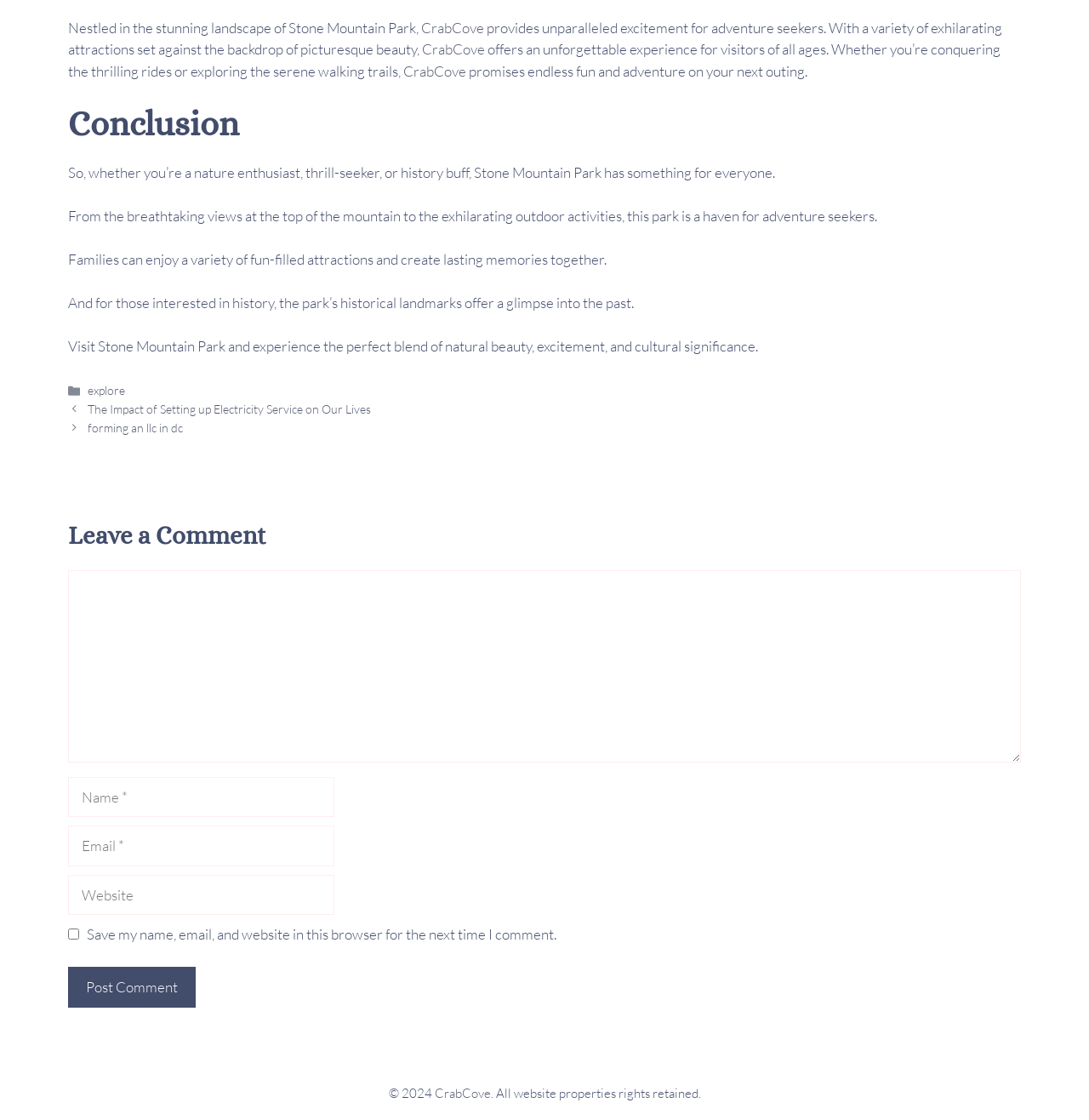Using the image as a reference, answer the following question in as much detail as possible:
What type of landmarks can be found at Stone Mountain Park?

According to the webpage, Stone Mountain Park has historical landmarks that offer a glimpse into the past, making it a haven for history buffs.